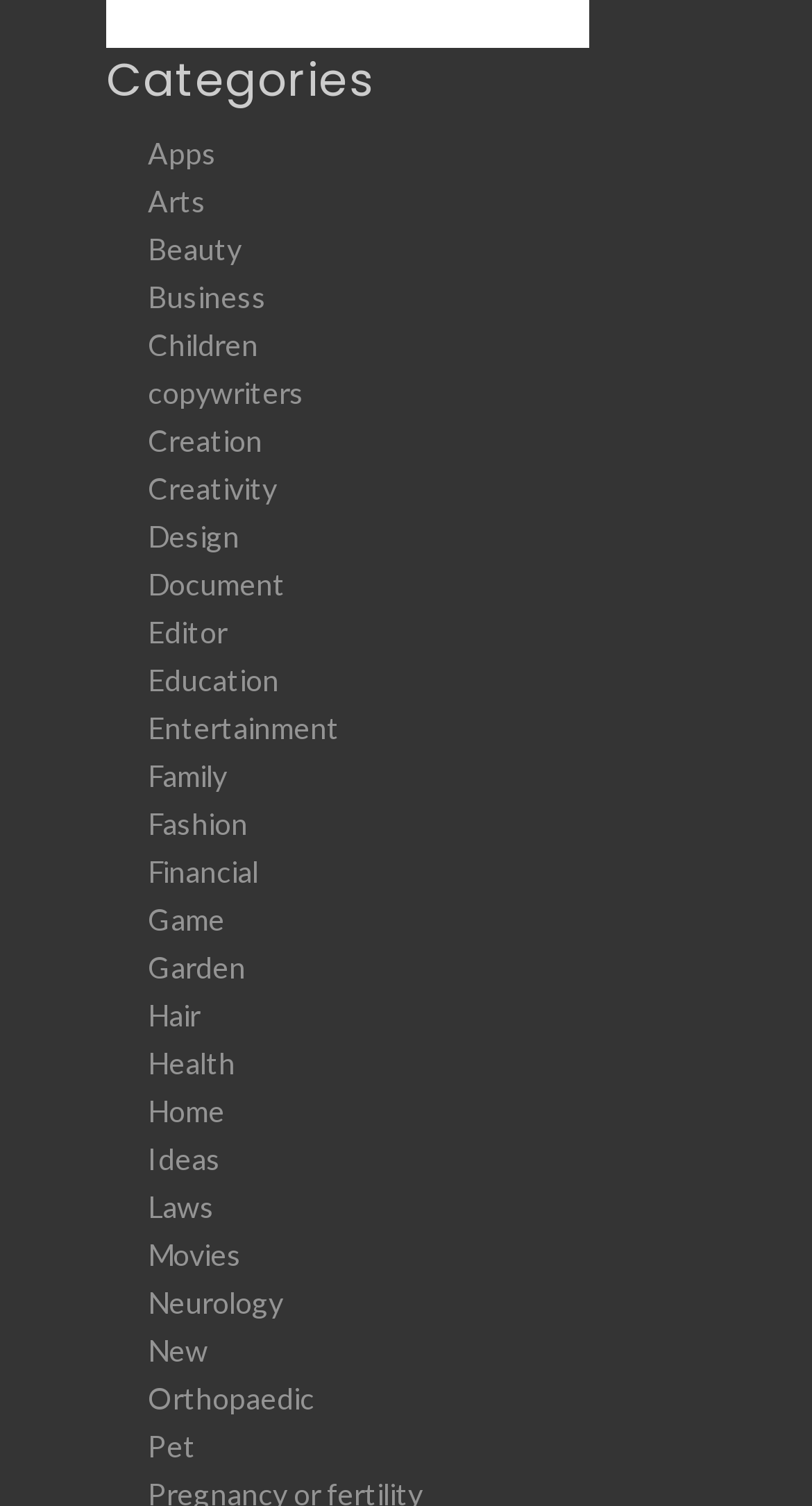Determine the bounding box coordinates of the region to click in order to accomplish the following instruction: "view September 2021". Provide the coordinates as four float numbers between 0 and 1, specifically [left, top, right, bottom].

None